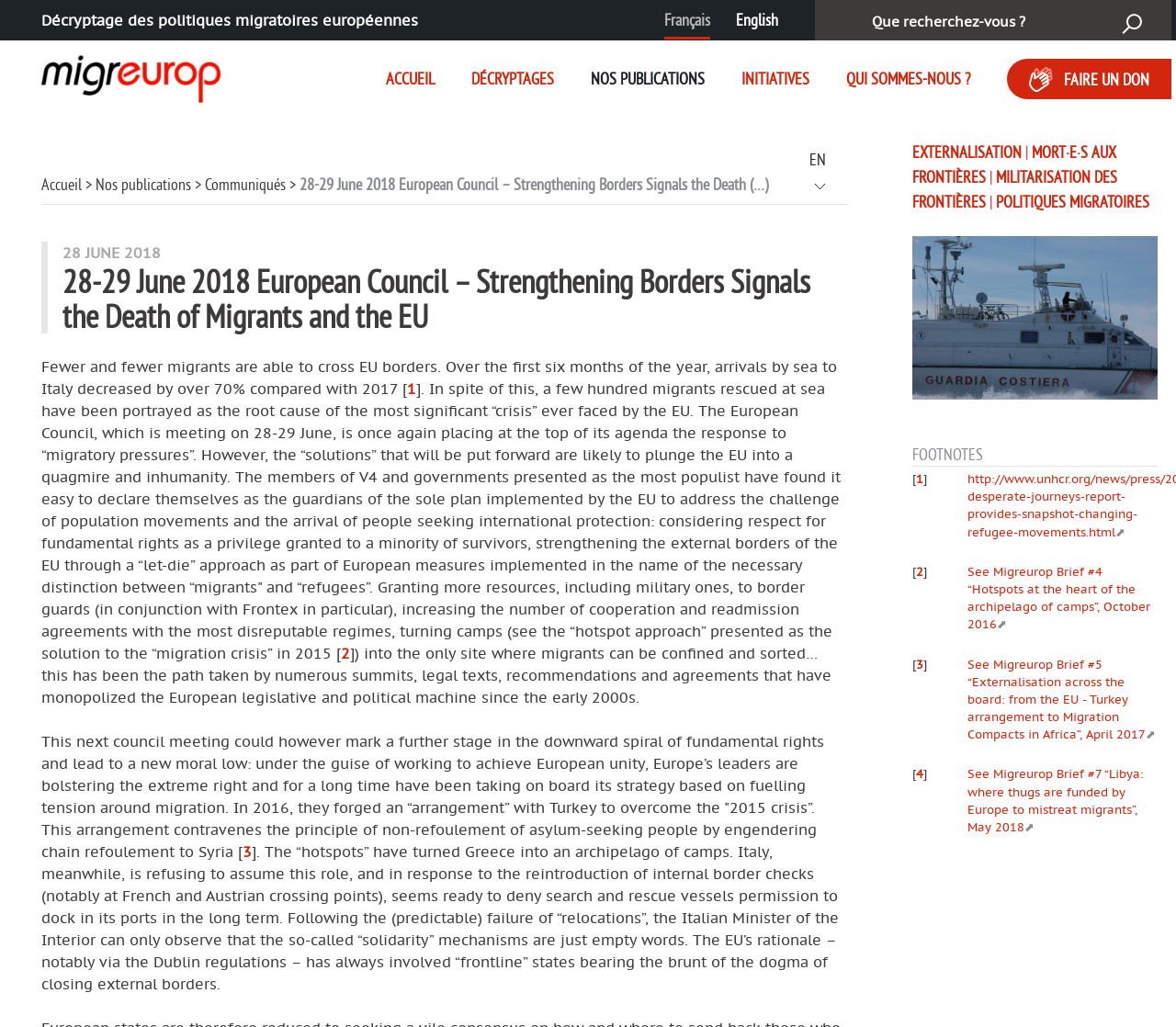Please locate the bounding box coordinates of the element that should be clicked to achieve the given instruction: "Learn about MIGREUROP's publications".

[0.487, 0.057, 0.615, 0.096]